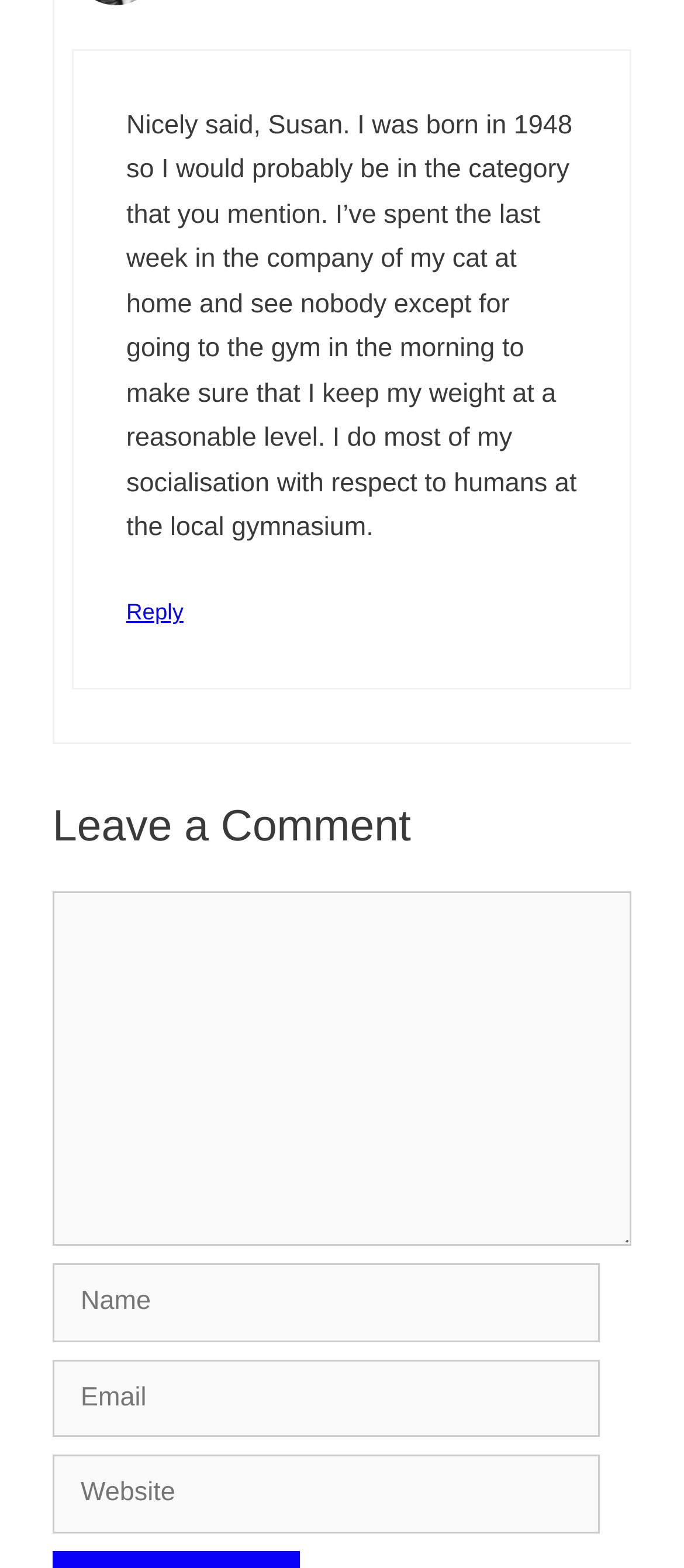Locate and provide the bounding box coordinates for the HTML element that matches this description: "parent_node: Comment name="comment"".

[0.077, 0.55, 0.923, 0.776]